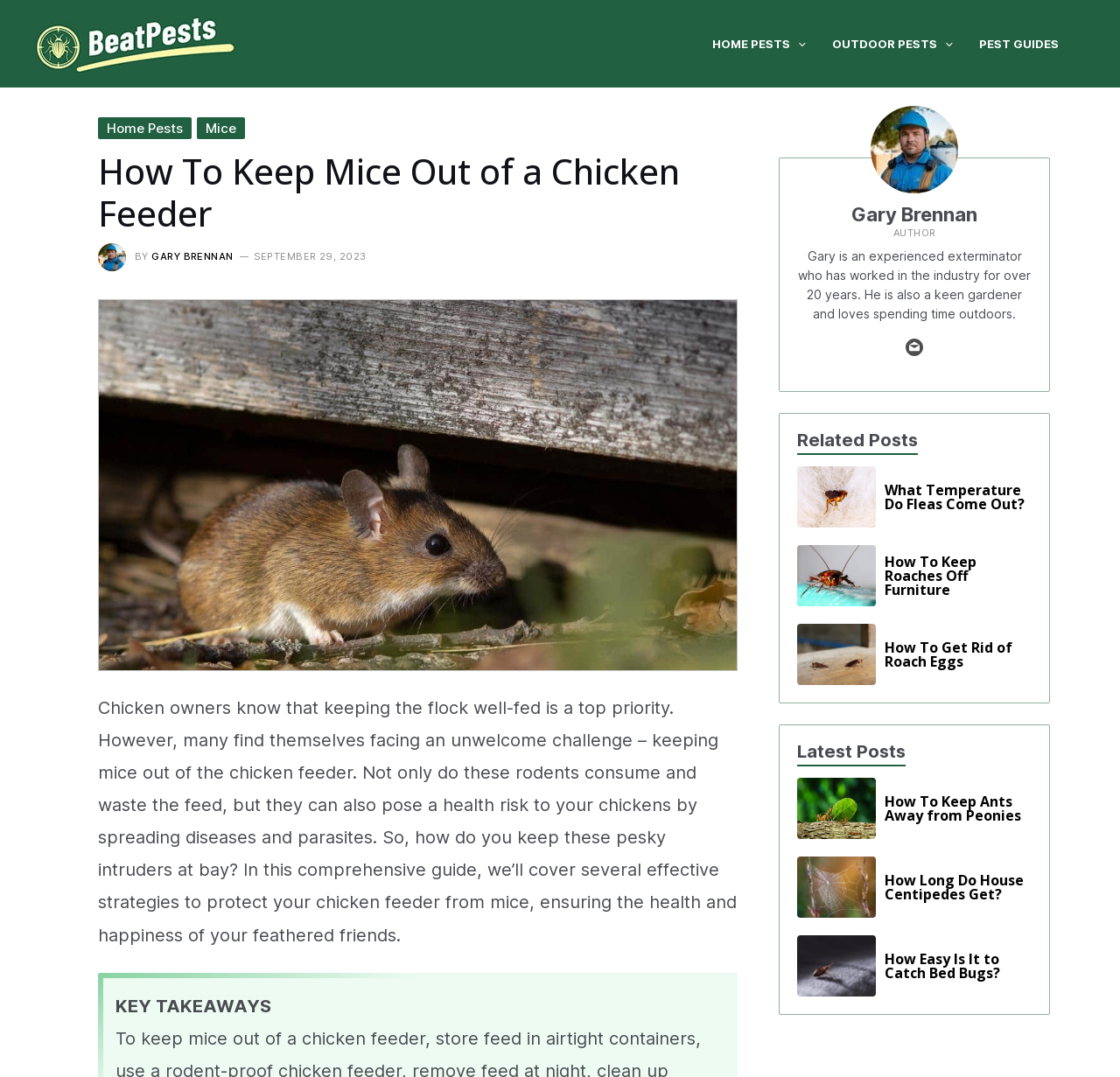Please specify the bounding box coordinates of the region to click in order to perform the following instruction: "Browse the 'Latest Posts' section".

[0.712, 0.688, 0.809, 0.708]